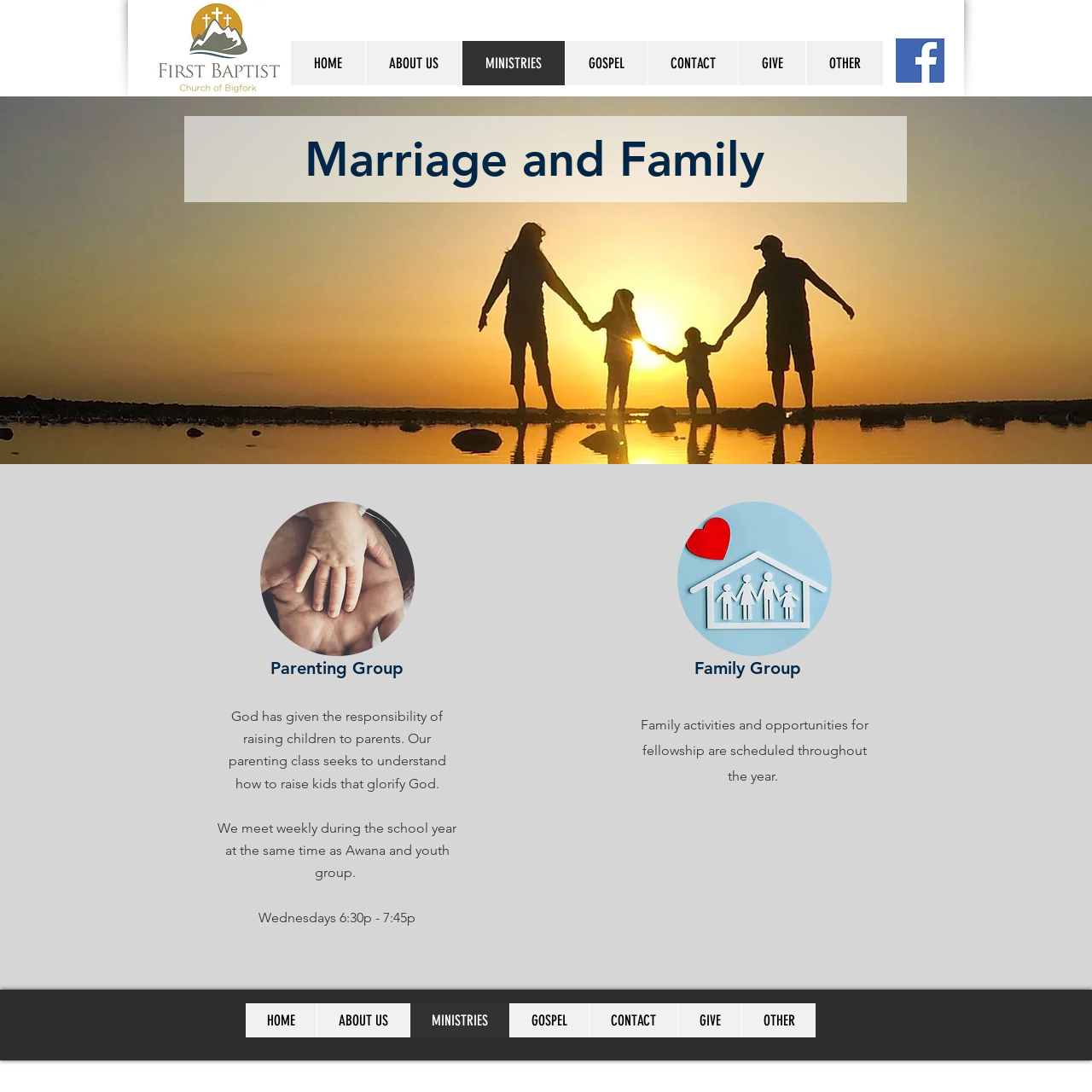Identify the main title of the webpage and generate its text content.

Marriage and Family 